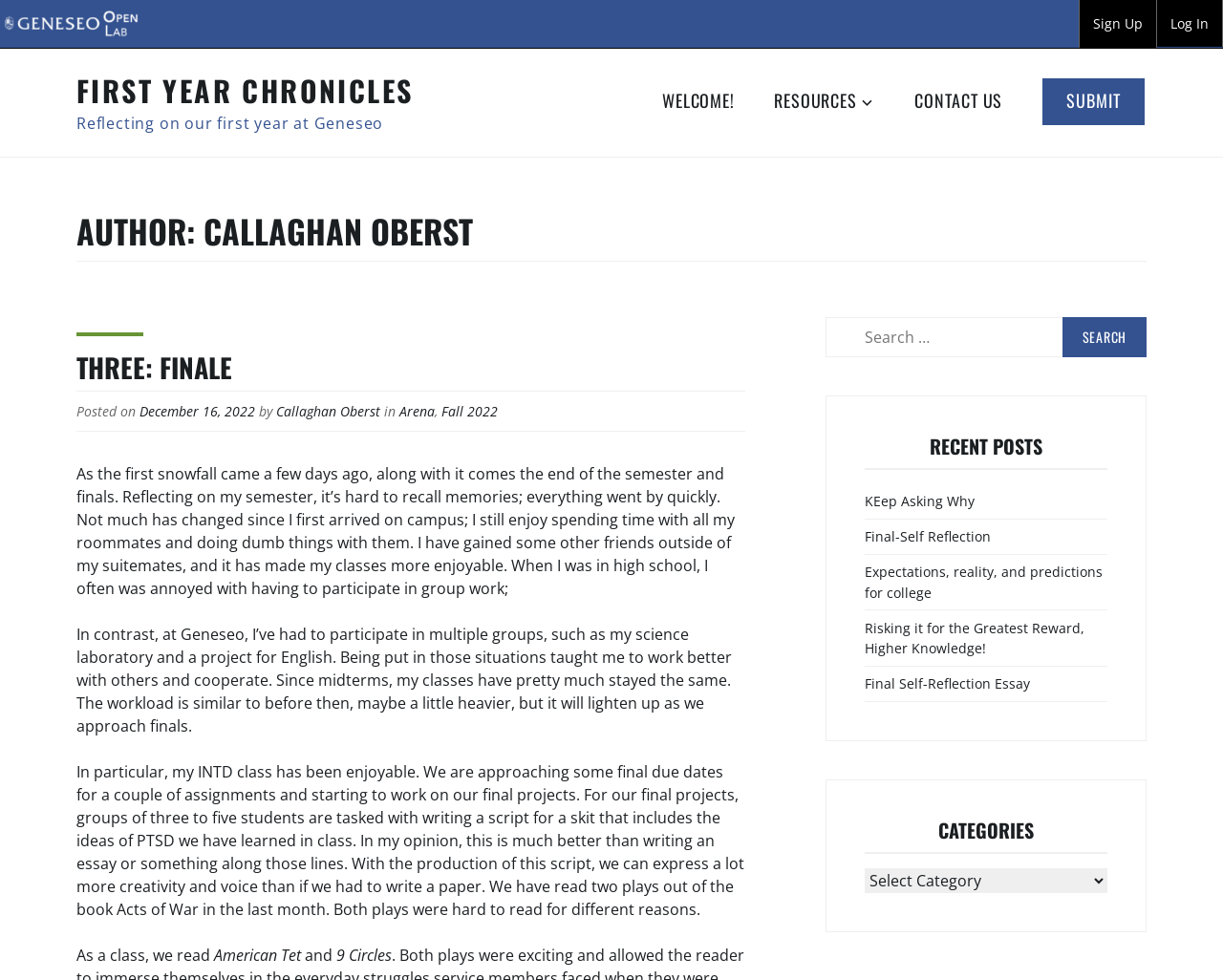Please determine the bounding box coordinates of the element to click on in order to accomplish the following task: "View the 'CONTACT US' page". Ensure the coordinates are four float numbers ranging from 0 to 1, i.e., [left, top, right, bottom].

[0.748, 0.09, 0.82, 0.119]